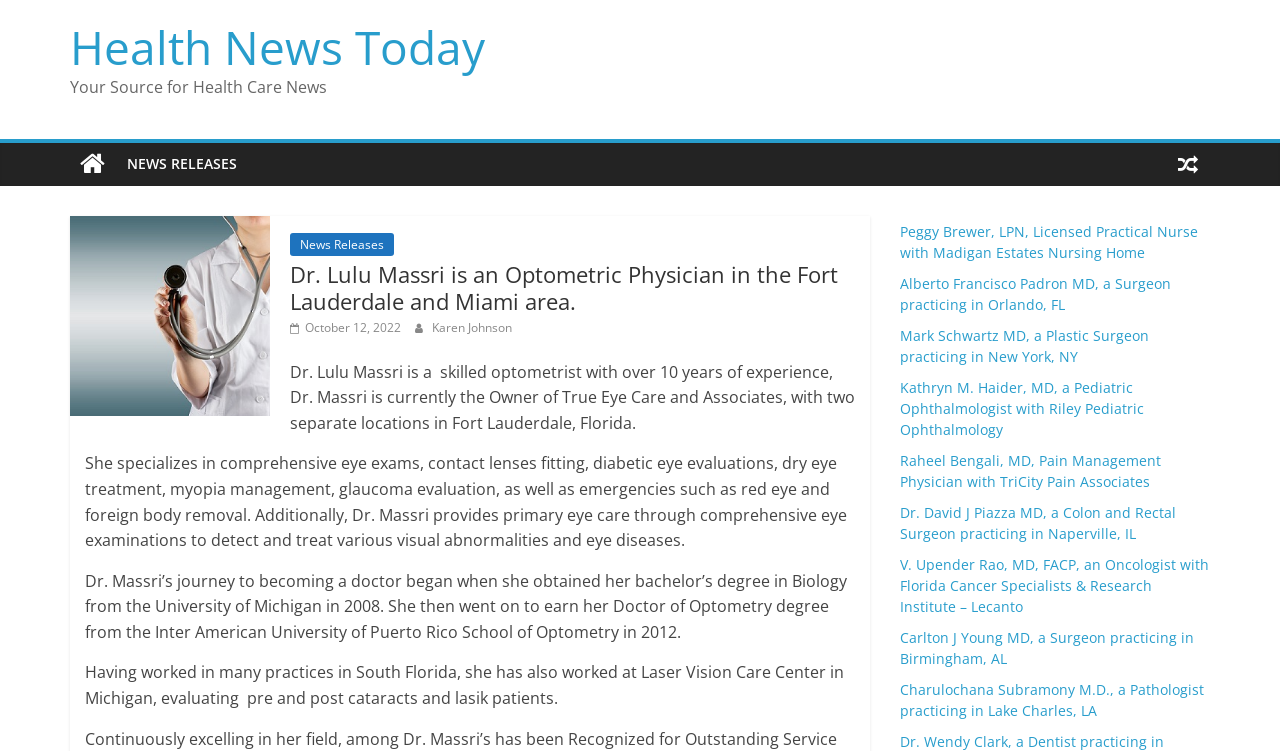Find the bounding box coordinates for the UI element that matches this description: "title="View a random post"".

[0.911, 0.191, 0.945, 0.247]